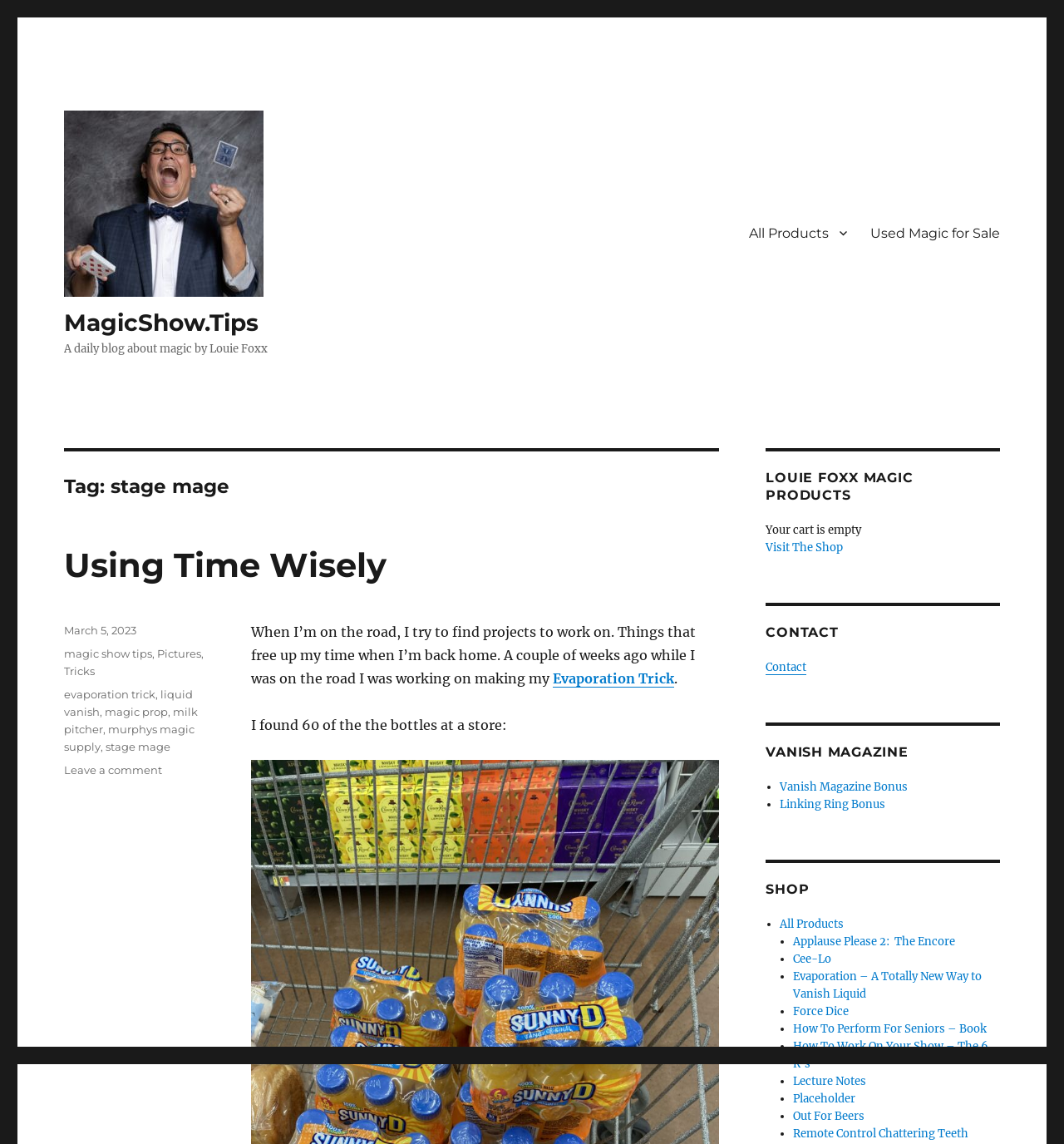Please identify the primary heading of the webpage and give its text content.

Tag: stage mage